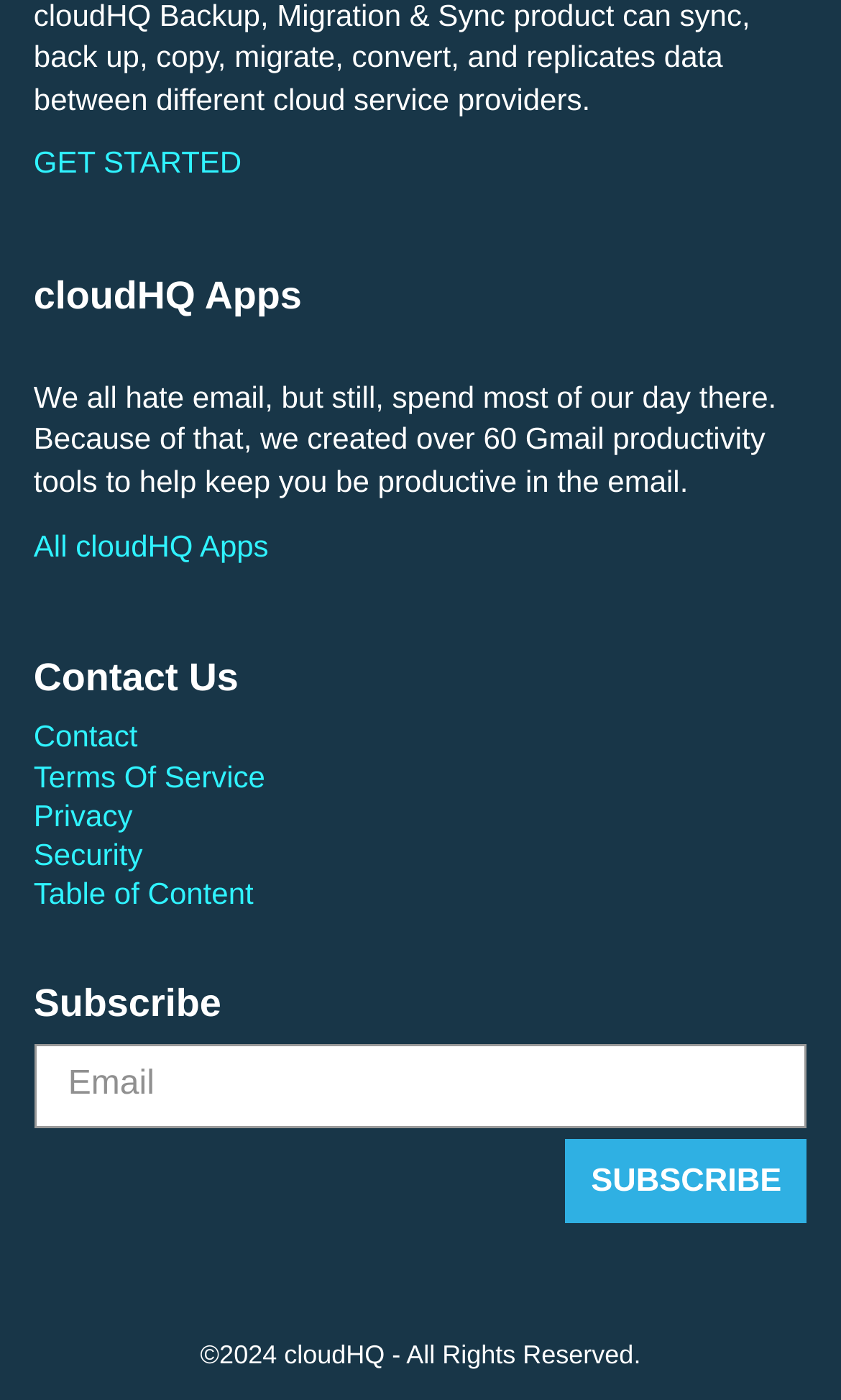Please specify the bounding box coordinates for the clickable region that will help you carry out the instruction: "Explore all cloudHQ Apps".

[0.04, 0.375, 0.96, 0.403]